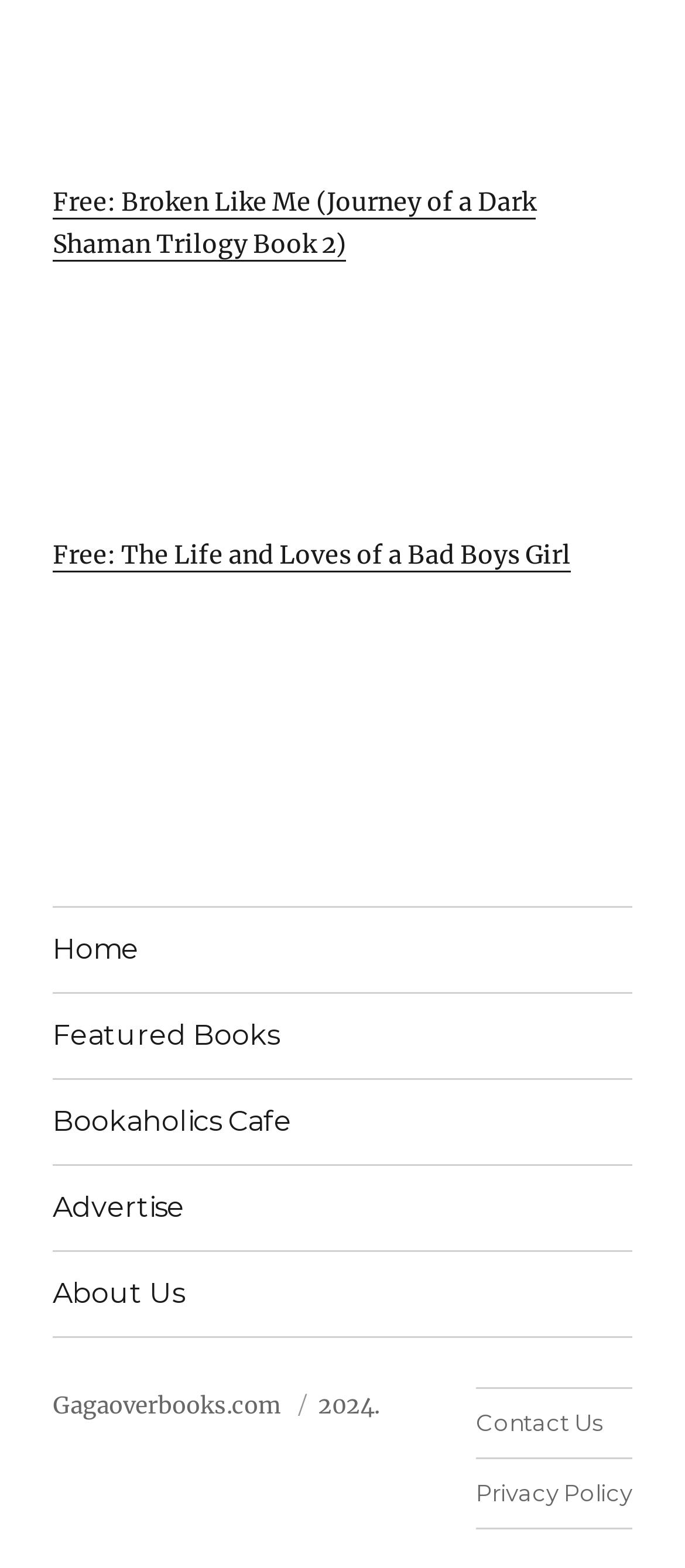What is the last menu item in the footer?
Provide a detailed answer to the question, using the image to inform your response.

The footer menu has several links, and the last one is 'About Us', which is located at the bottom of the footer section.